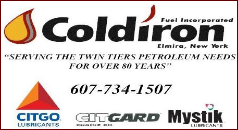Based on the image, please respond to the question with as much detail as possible:
What is the contact number provided in the advertisement?

The contact number is provided at the bottom of the advertisement, offering potential customers a direct line for inquiries or services.